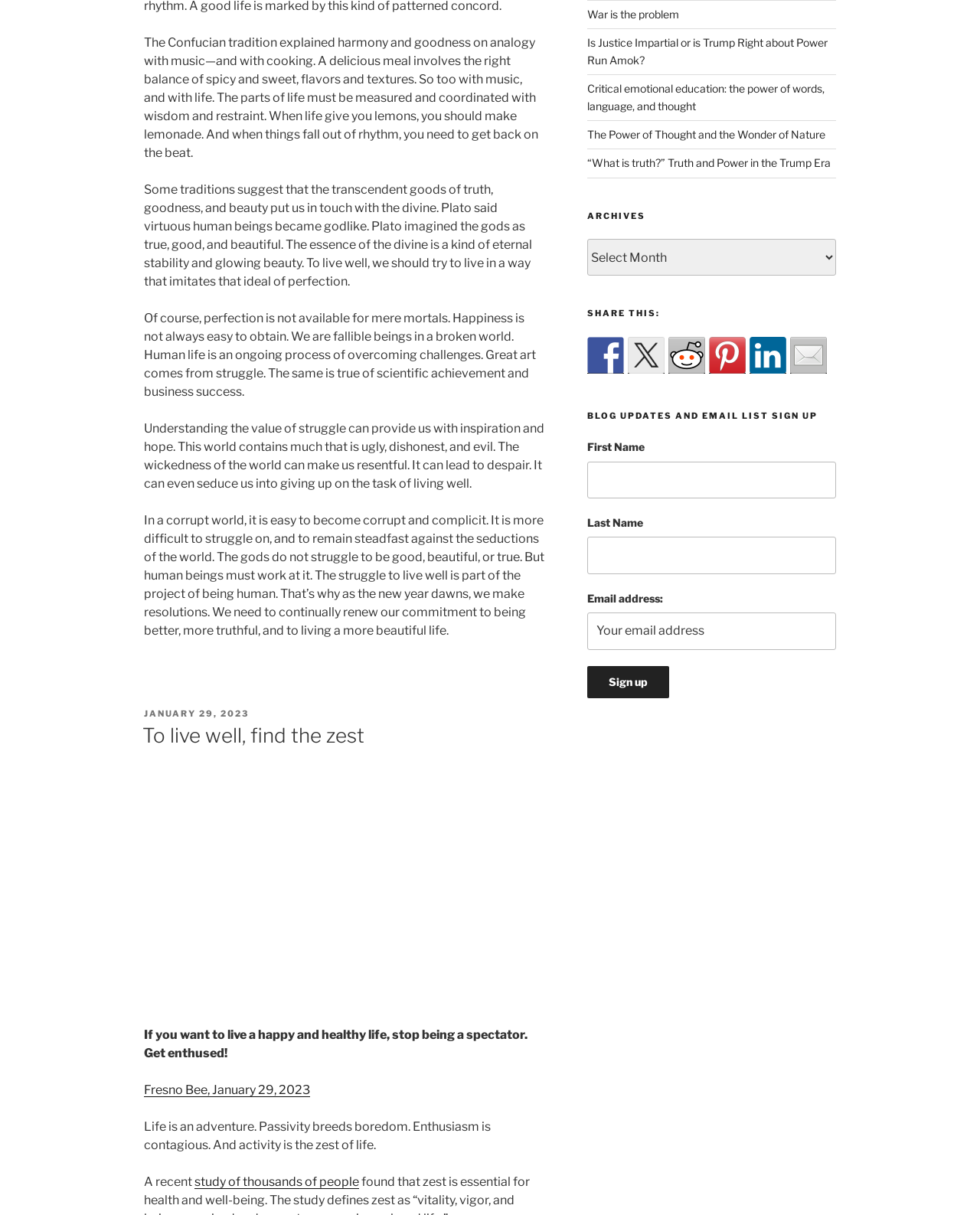Respond to the question below with a single word or phrase: What is the date of the latest article?

JANUARY 29, 2023